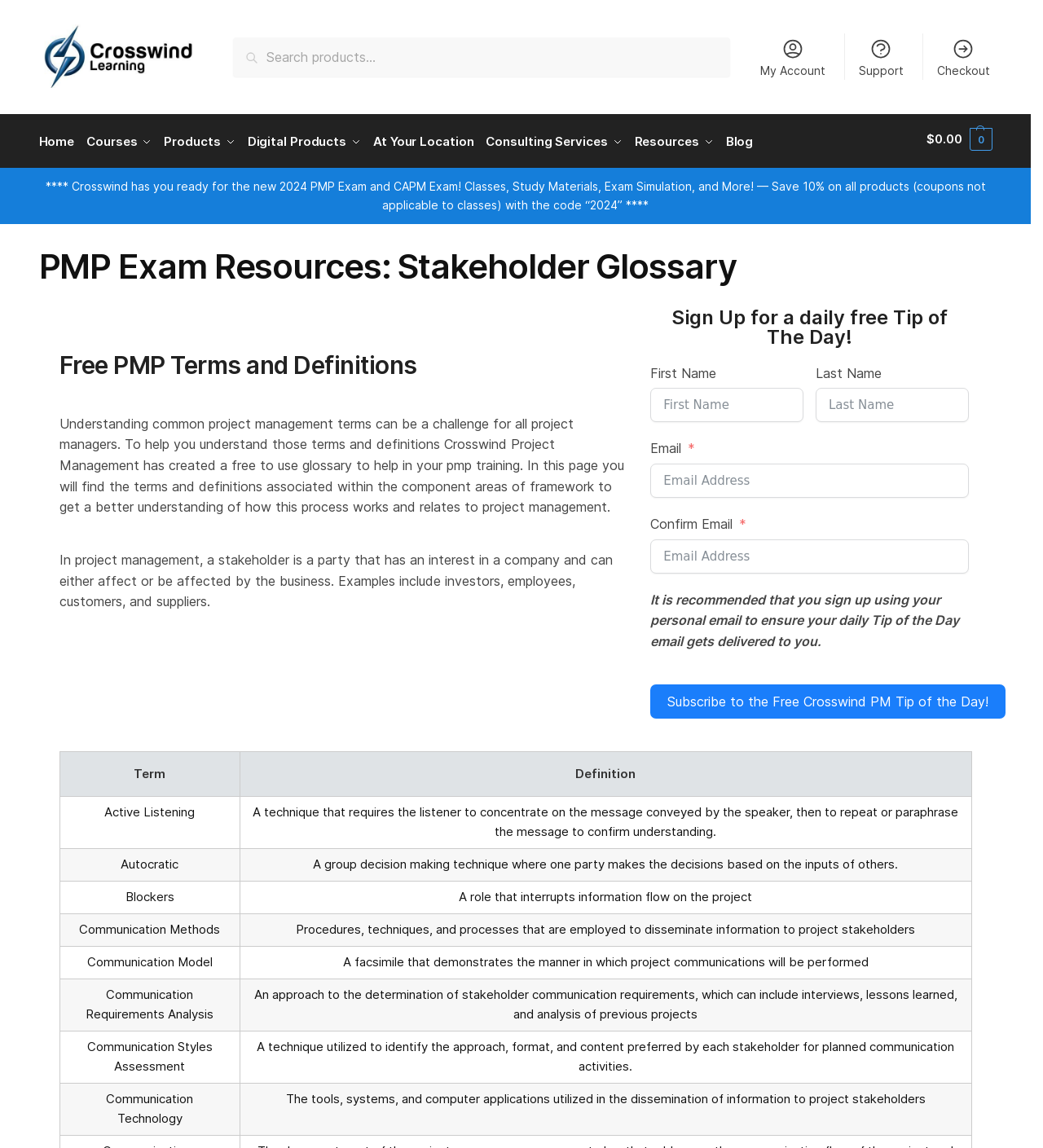Using details from the image, please answer the following question comprehensively:
How many columns are in the glossary table?

The glossary table has two columns, 'Term' and 'Definition', which can be seen in the table headers.